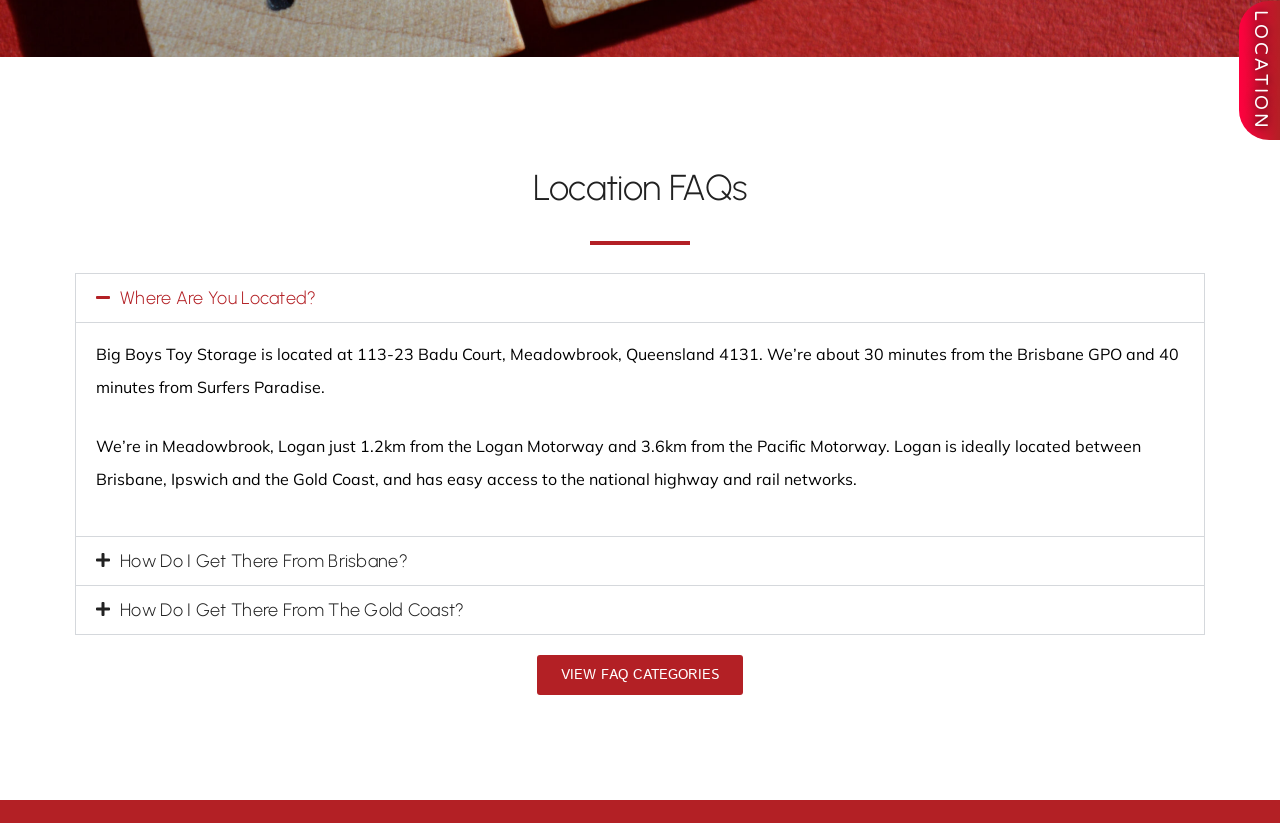Please provide the bounding box coordinate of the region that matches the element description: Where are you located?. Coordinates should be in the format (top-left x, top-left y, bottom-right x, bottom-right y) and all values should be between 0 and 1.

[0.094, 0.349, 0.247, 0.375]